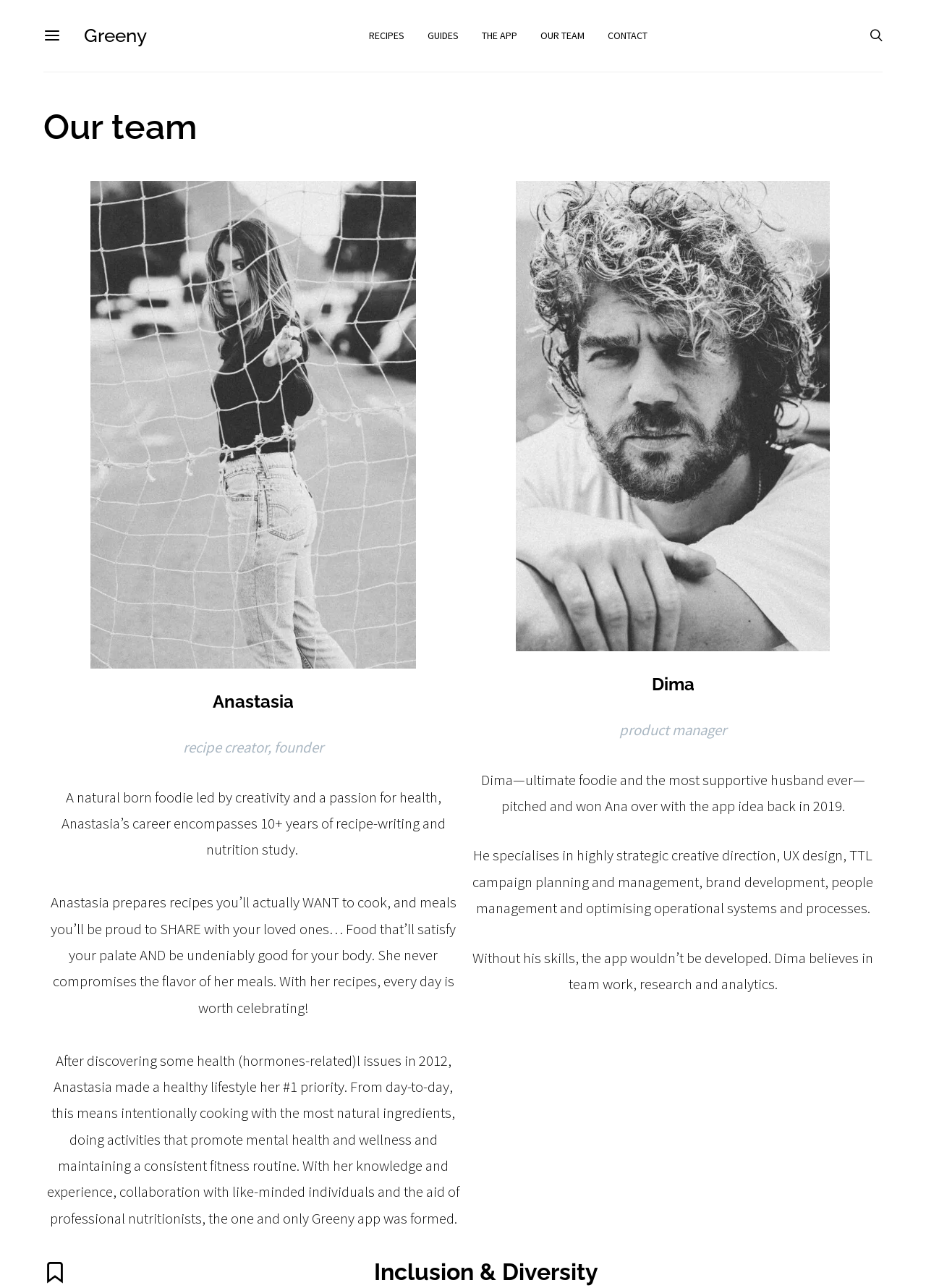Please identify the bounding box coordinates of the element's region that needs to be clicked to fulfill the following instruction: "View Anastasia's profile". The bounding box coordinates should consist of four float numbers between 0 and 1, i.e., [left, top, right, bottom].

[0.047, 0.537, 0.5, 0.552]